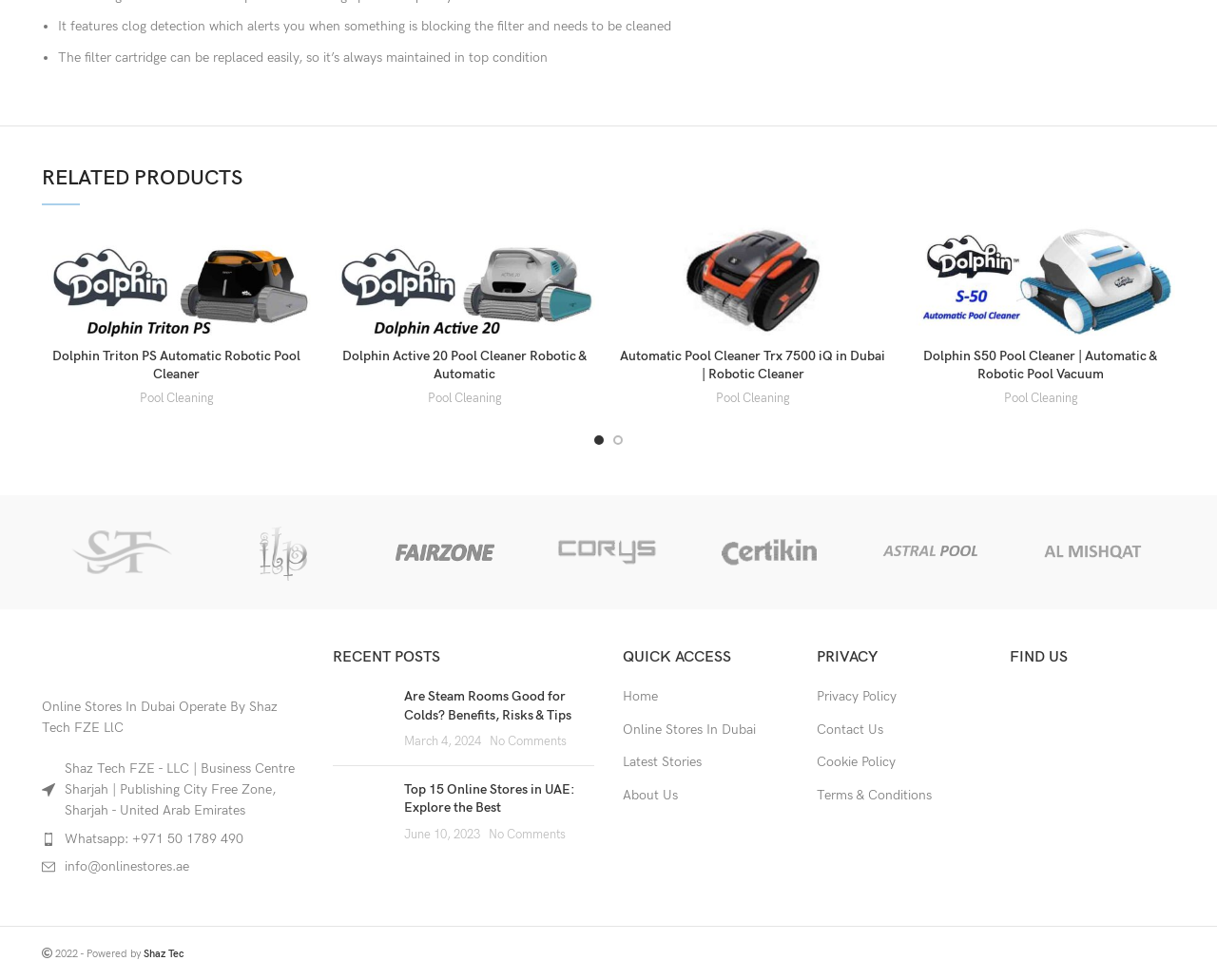Please identify the bounding box coordinates of the region to click in order to complete the given instruction: "Click on 'Dolphin Triton PS In Ground Automatic Pool Cleaner'". The coordinates should be four float numbers between 0 and 1, i.e., [left, top, right, bottom].

[0.034, 0.23, 0.255, 0.344]